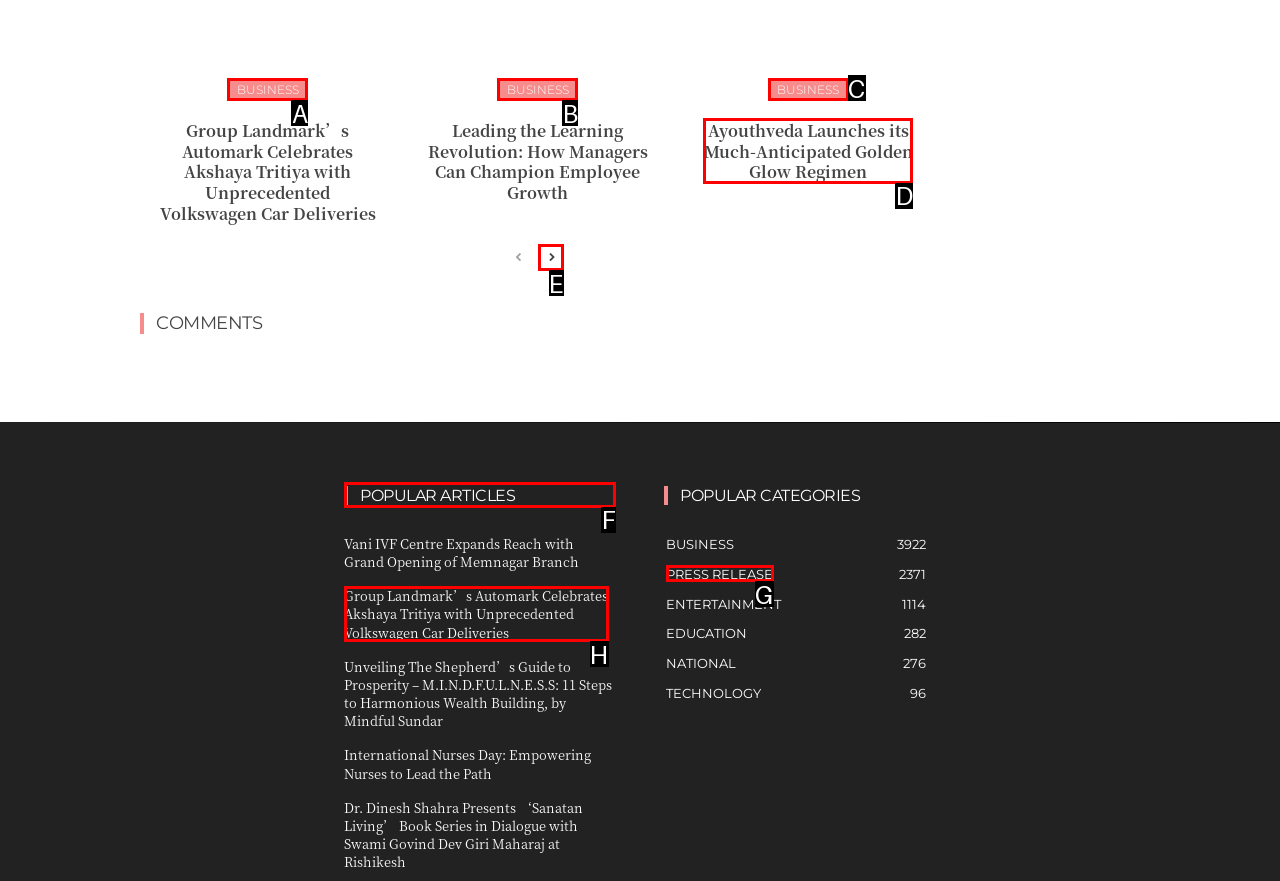Select the appropriate bounding box to fulfill the task: View 'POPULAR ARTICLES' Respond with the corresponding letter from the choices provided.

F